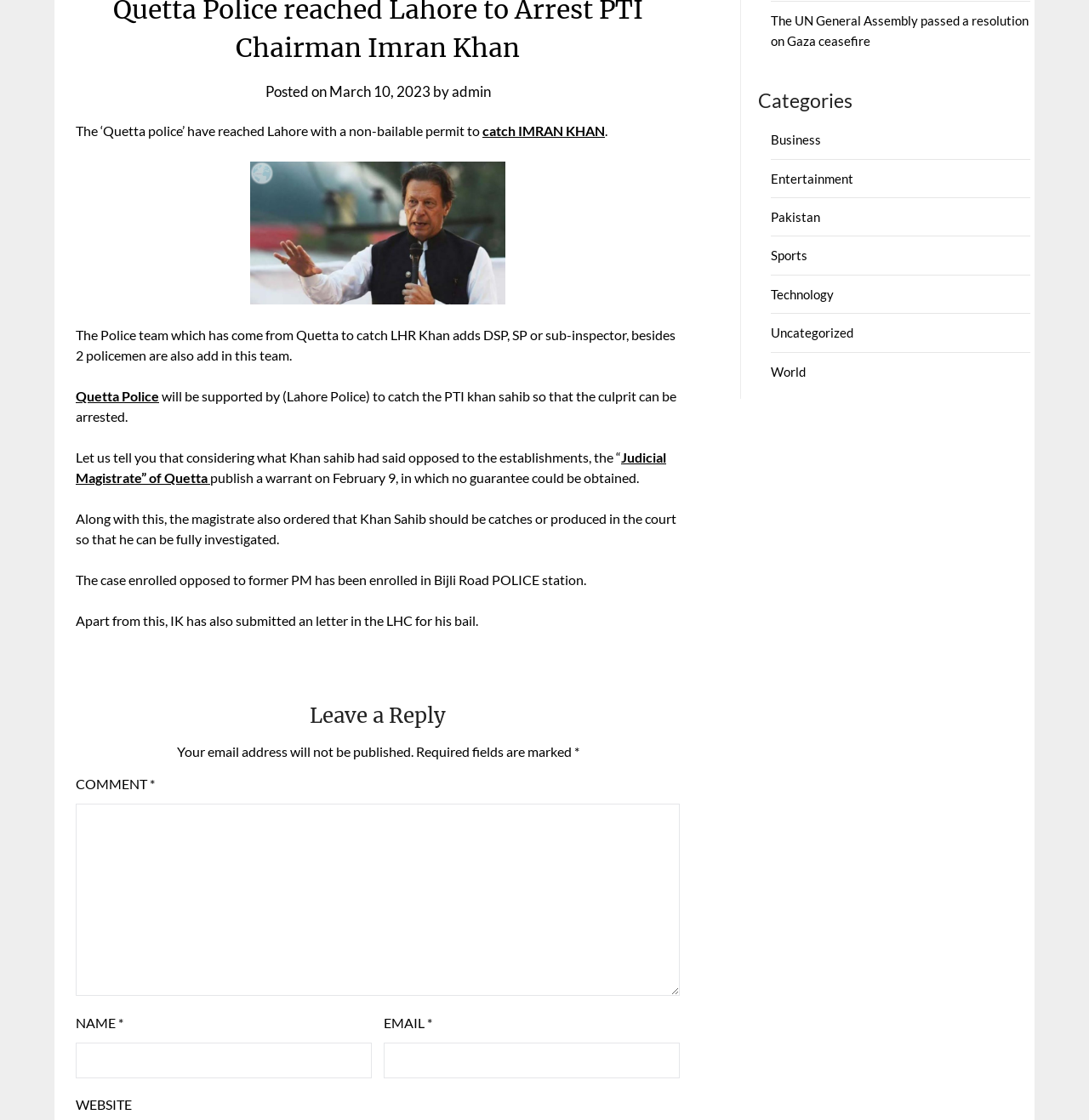Calculate the bounding box coordinates for the UI element based on the following description: "parent_node: COMMENT * name="comment"". Ensure the coordinates are four float numbers between 0 and 1, i.e., [left, top, right, bottom].

[0.07, 0.718, 0.624, 0.889]